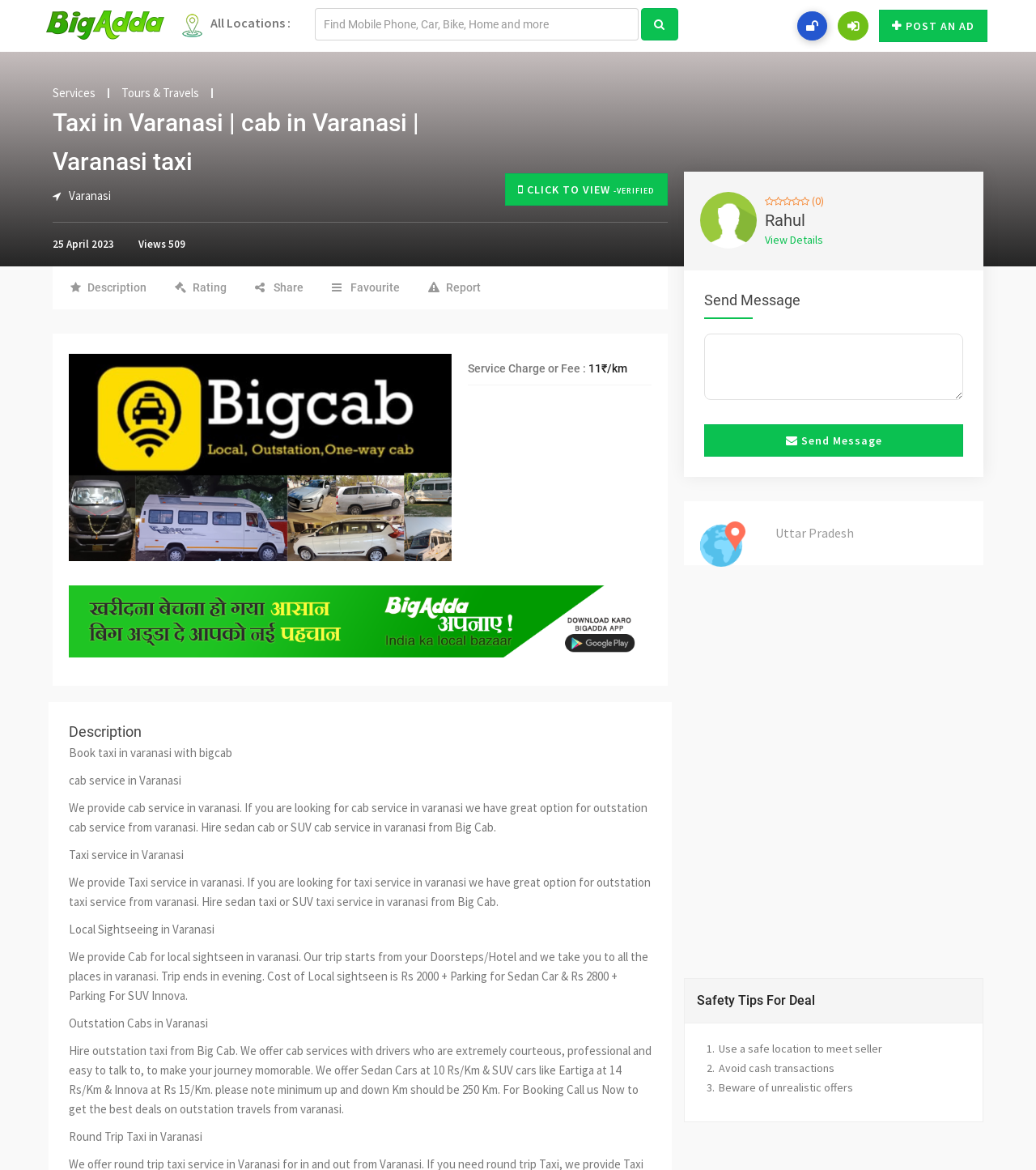What is the minimum up and down km required for outstation travels from Varanasi?
Use the image to answer the question with a single word or phrase.

250 Km